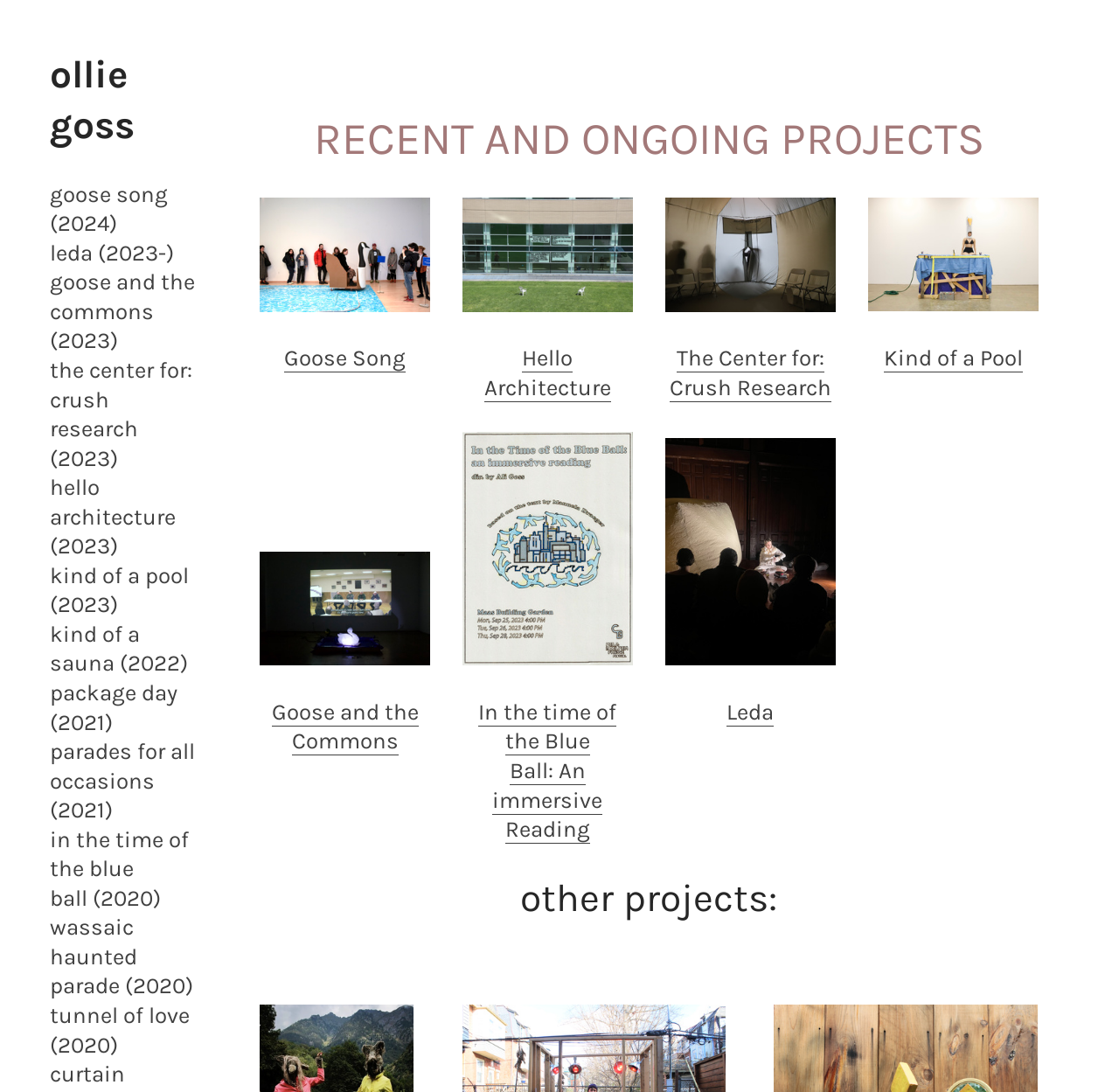Please provide a one-word or phrase answer to the question: 
How many links are on the webpage?

19